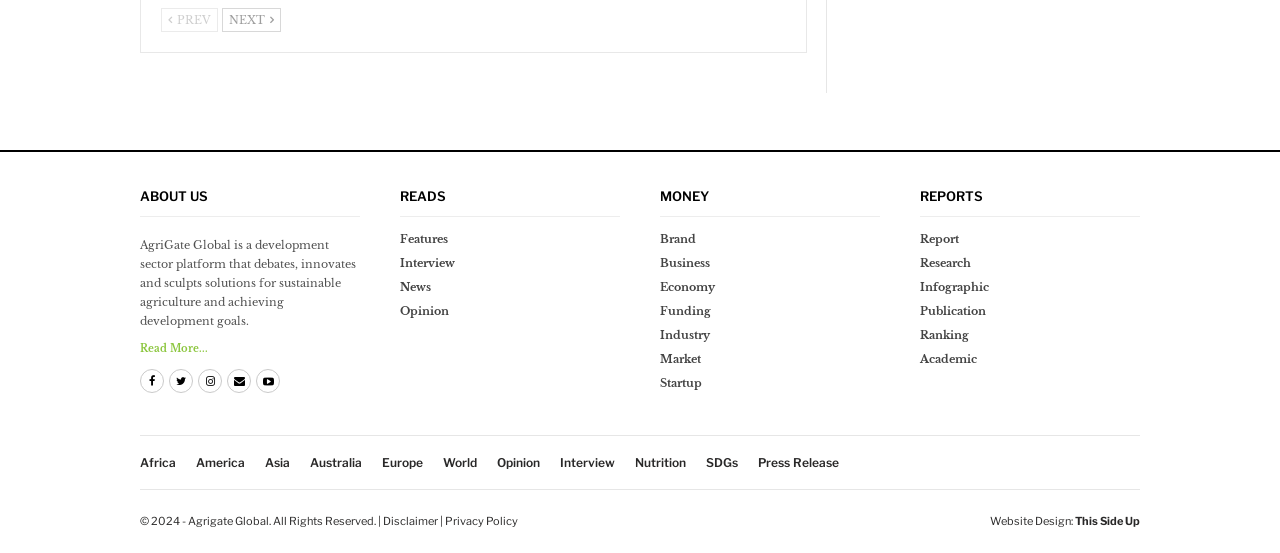What is the website design credit?
Could you please answer the question thoroughly and with as much detail as possible?

I looked for a static text element that mentions the website design credit. I found an element with the text 'Website Design:' followed by a link labeled 'This Side Up', which indicates that the website design credit goes to This Side Up.